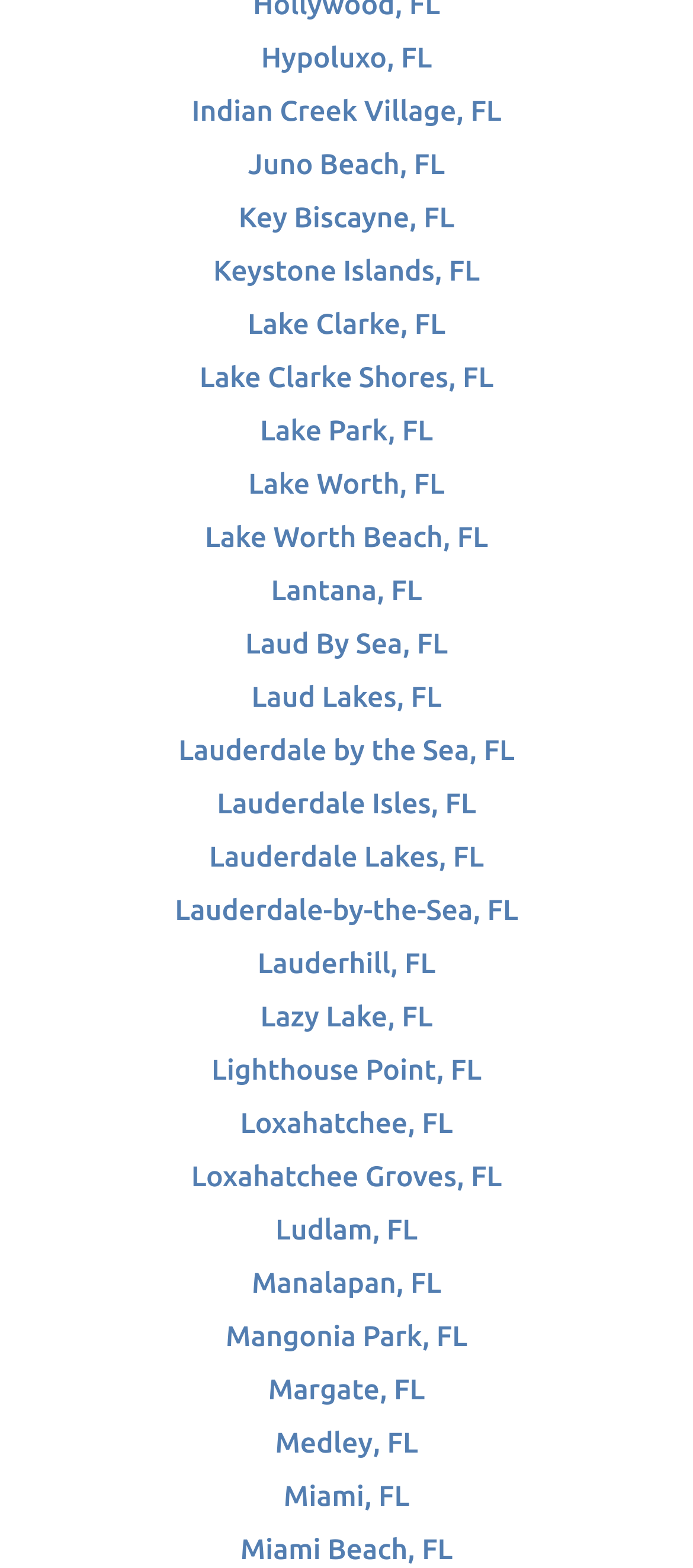Find the bounding box coordinates of the clickable area required to complete the following action: "visit Hypoluxo, FL".

[0.377, 0.027, 0.623, 0.047]